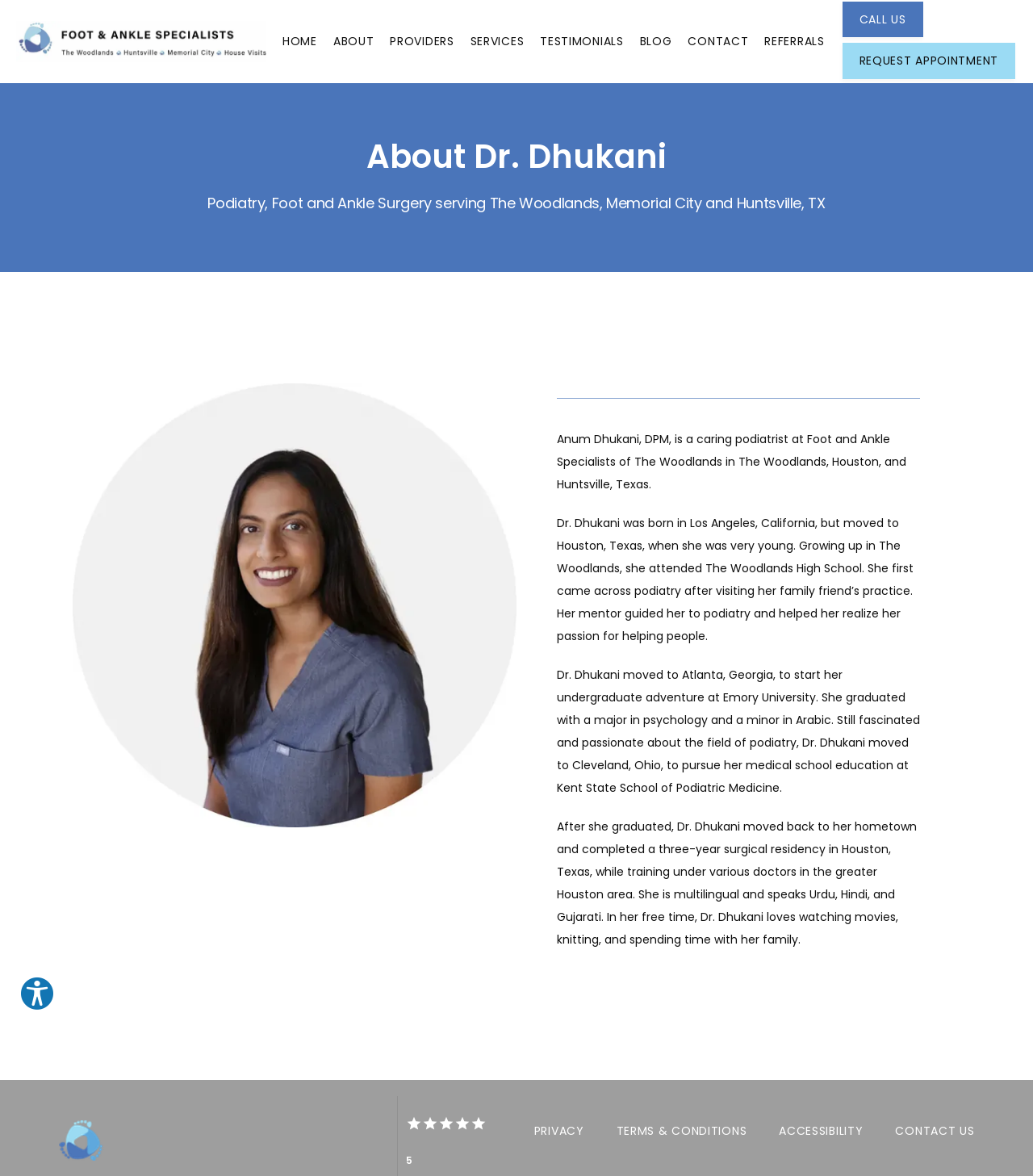Identify the coordinates of the bounding box for the element that must be clicked to accomplish the instruction: "Click the 'REQUEST APPOINTMENT' button".

[0.814, 0.061, 0.984, 0.071]